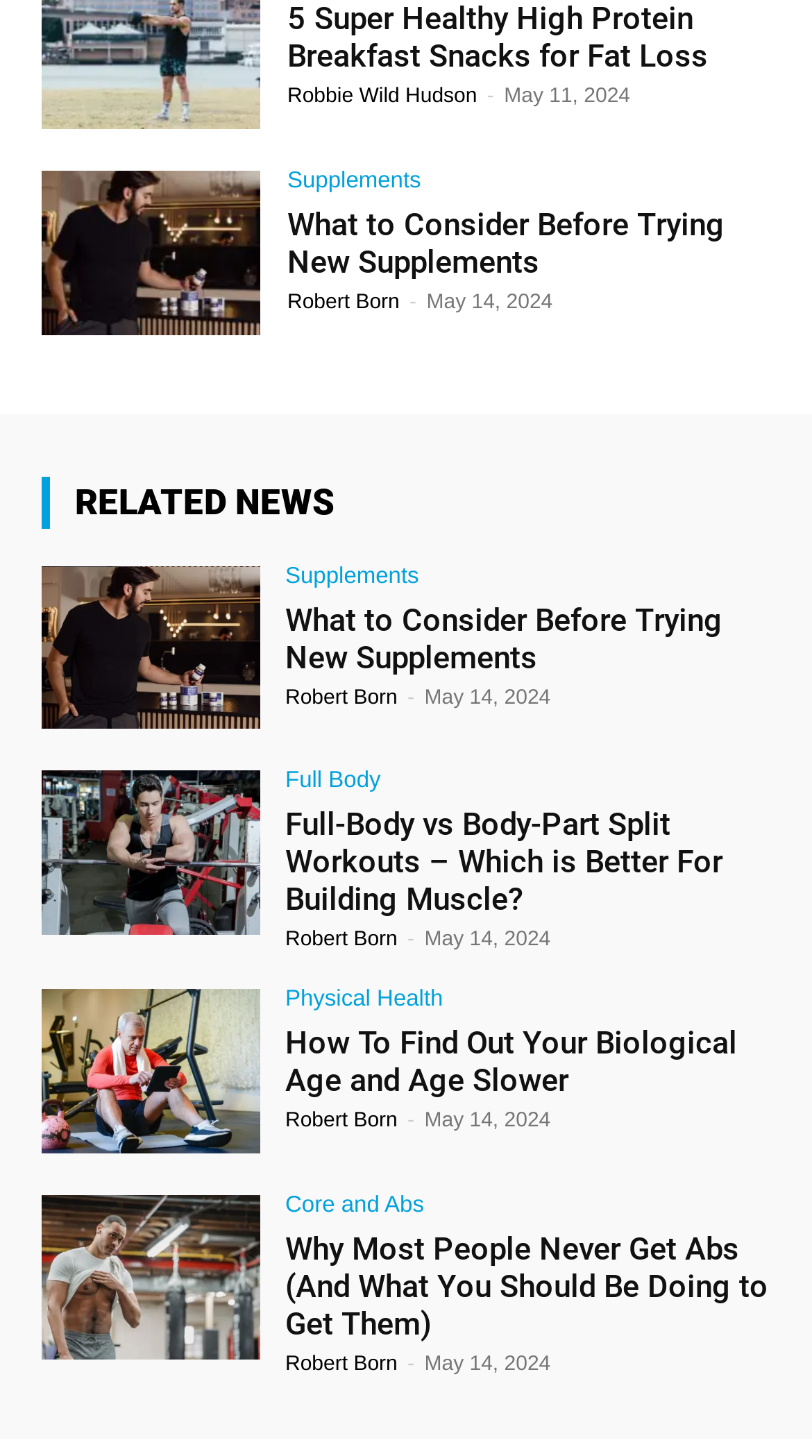Please analyze the image and provide a thorough answer to the question:
What is the title of the second article?

I looked at the second article heading and found the title 'What to Consider Before Trying New Supplements', which seems to be a health-related article.